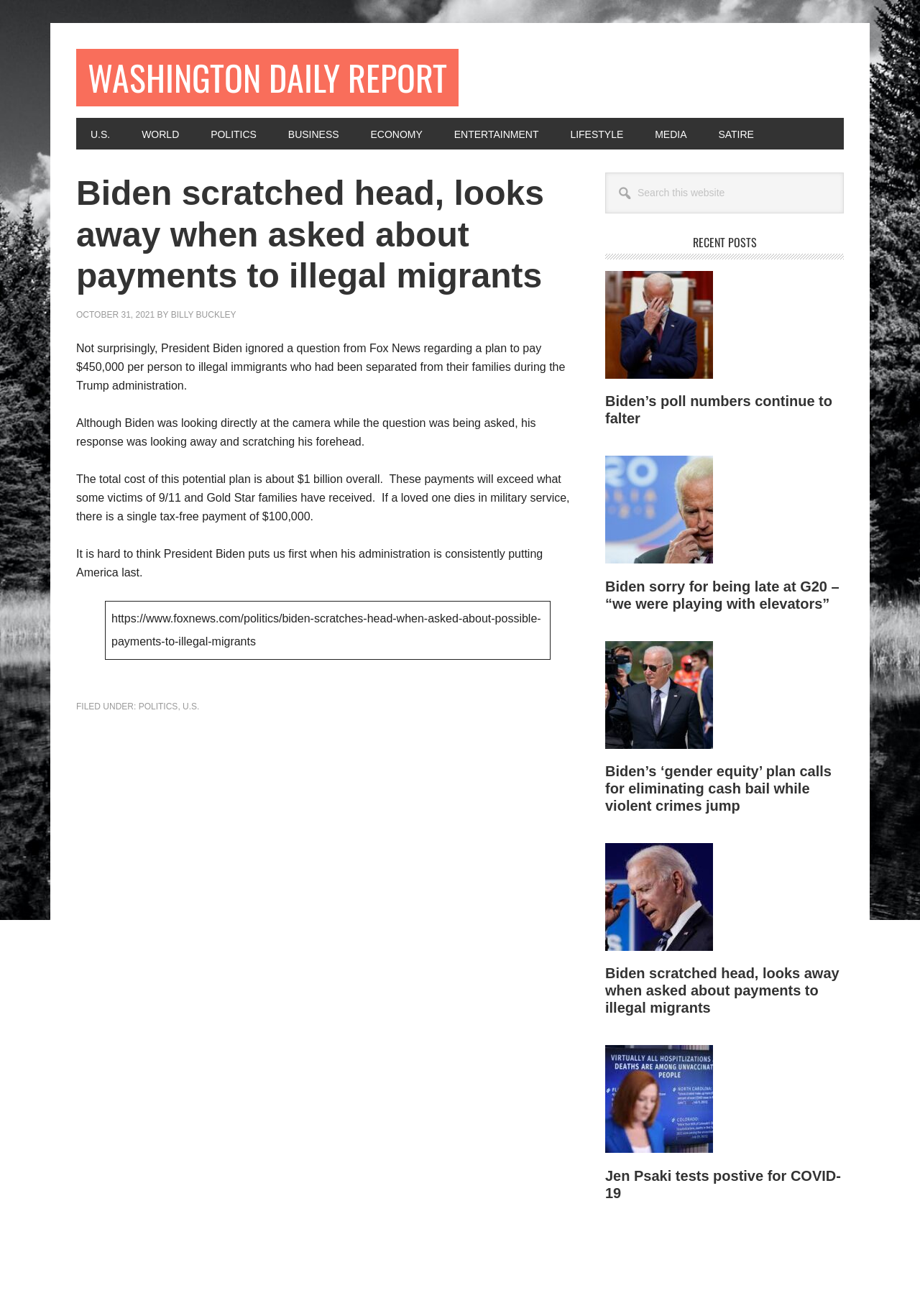Kindly determine the bounding box coordinates for the clickable area to achieve the given instruction: "Click the link to read about Biden scratching his head when asked about payments to illegal migrants".

[0.083, 0.131, 0.63, 0.551]